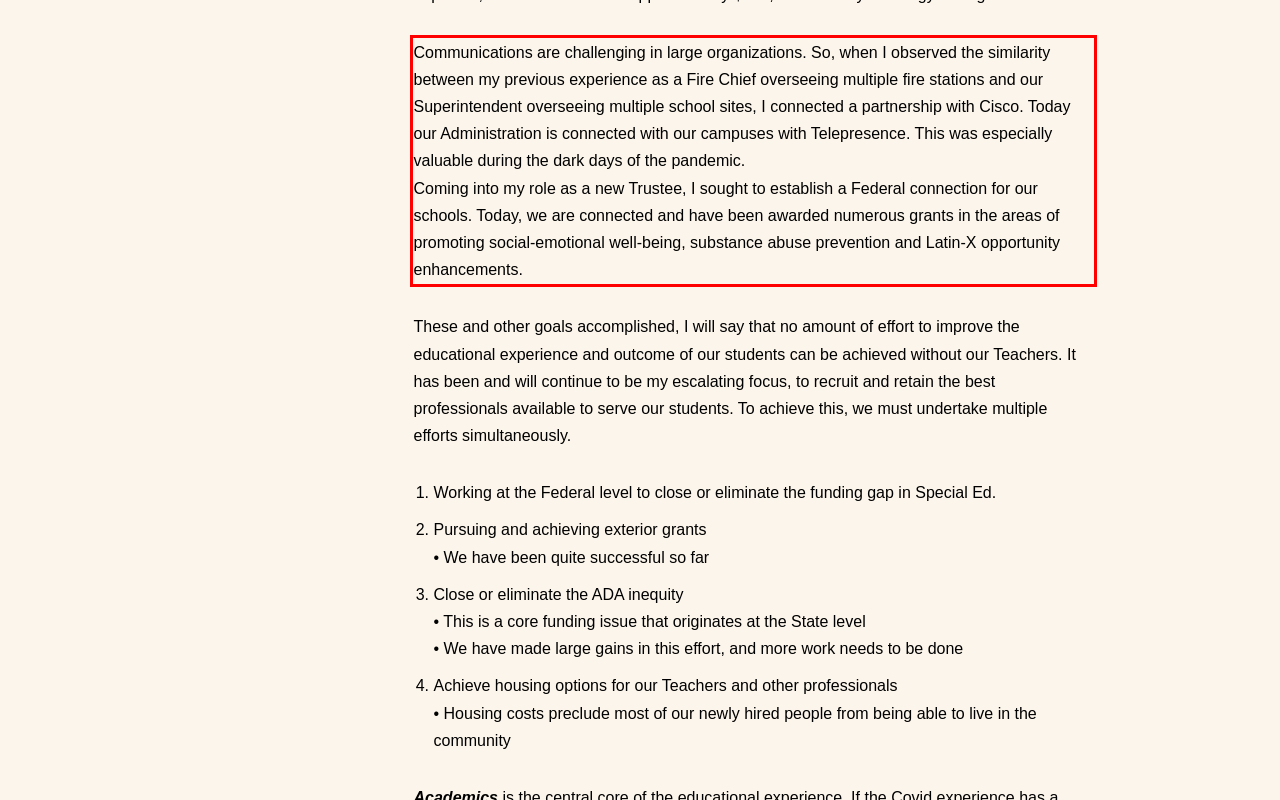Please identify the text within the red rectangular bounding box in the provided webpage screenshot.

Communications are challenging in large organizations. So, when I observed the similarity between my previous experience as a Fire Chief overseeing multiple fire stations and our Superintendent overseeing multiple school sites, I connected a partnership with Cisco. Today our Administration is connected with our campuses with Telepresence. This was especially valuable during the dark days of the pandemic. Coming into my role as a new Trustee, I sought to establish a Federal connection for our schools. Today, we are connected and have been awarded numerous grants in the areas of promoting social-emotional well-being, substance abuse prevention and Latin-X opportunity enhancements.